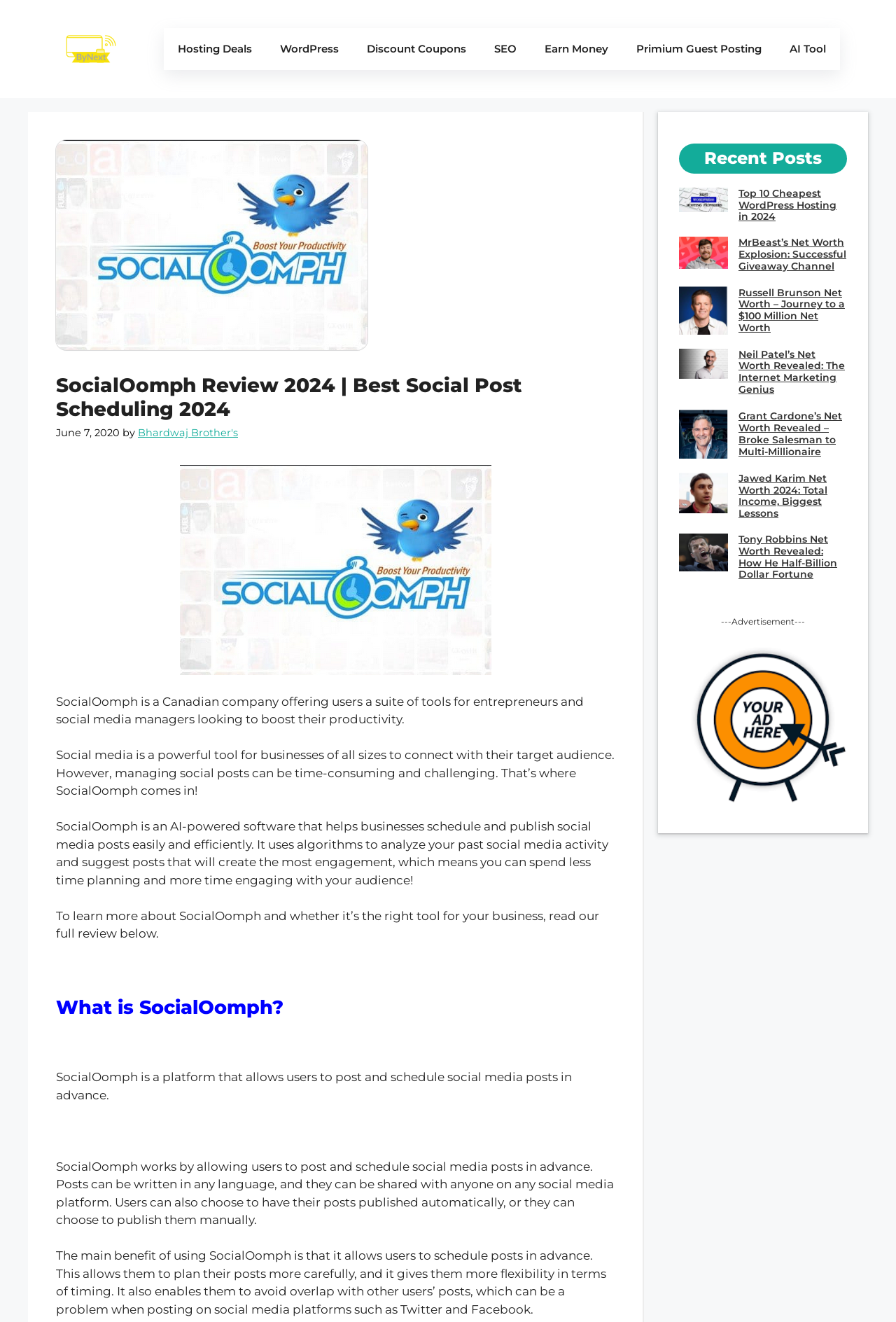Please identify the bounding box coordinates of the clickable region that I should interact with to perform the following instruction: "Click the 'ByNext' link". The coordinates should be expressed as four float numbers between 0 and 1, i.e., [left, top, right, bottom].

[0.062, 0.031, 0.141, 0.042]